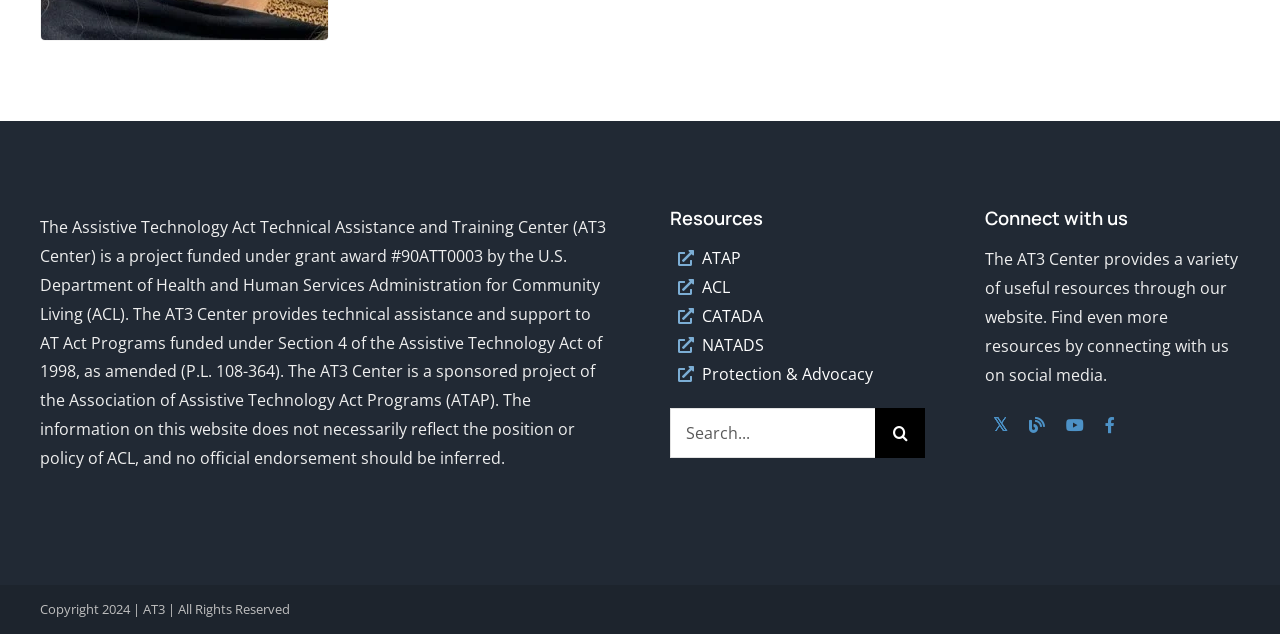Provide a short answer using a single word or phrase for the following question: 
What is the name of the organization sponsoring the AT3 Center?

Association of Assistive Technology Act Programs